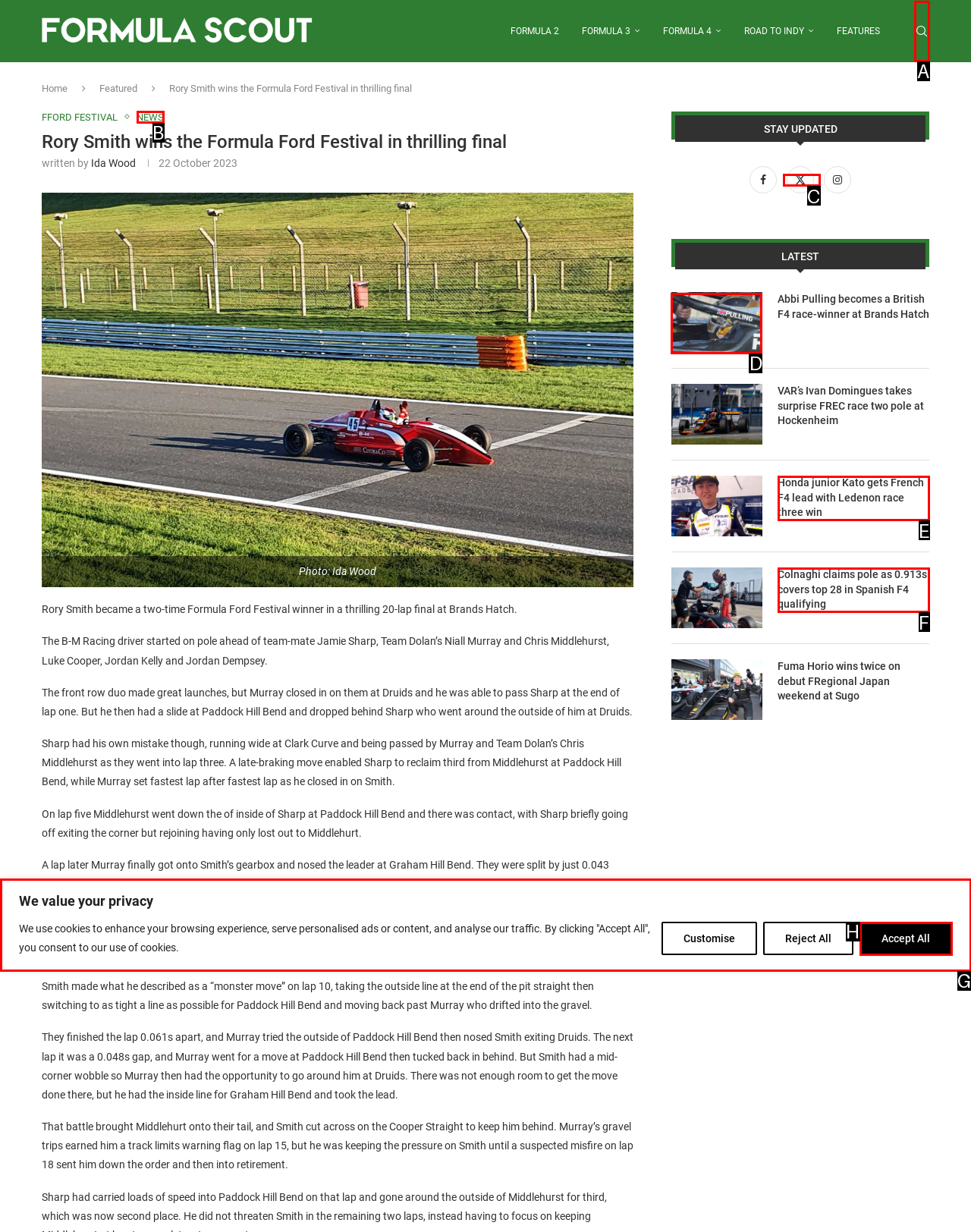Choose the HTML element that should be clicked to achieve this task: Read the latest news about Abbi Pulling
Respond with the letter of the correct choice.

D